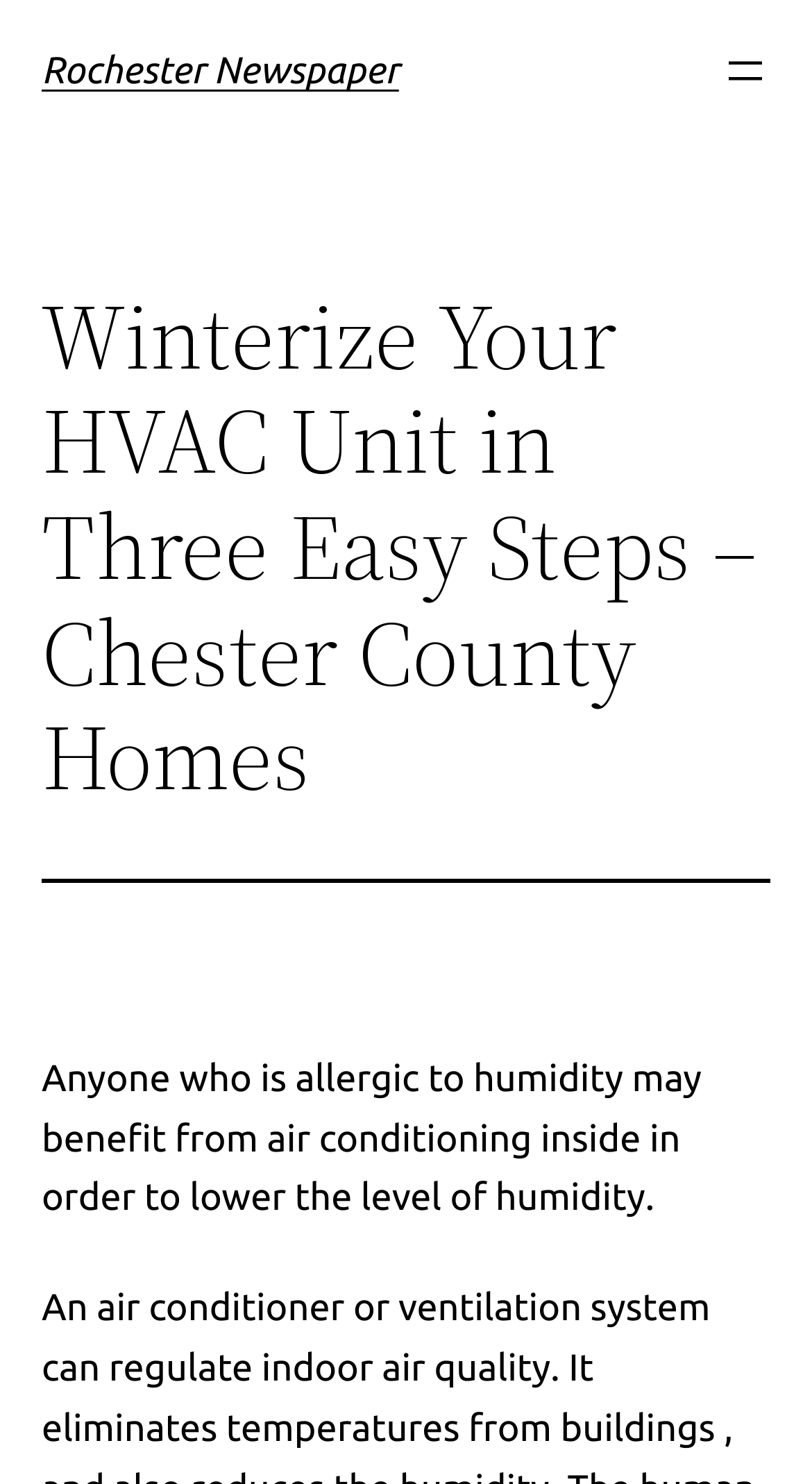Given the description of a UI element: "aria-label="Open menu"", identify the bounding box coordinates of the matching element in the webpage screenshot.

[0.887, 0.031, 0.949, 0.065]